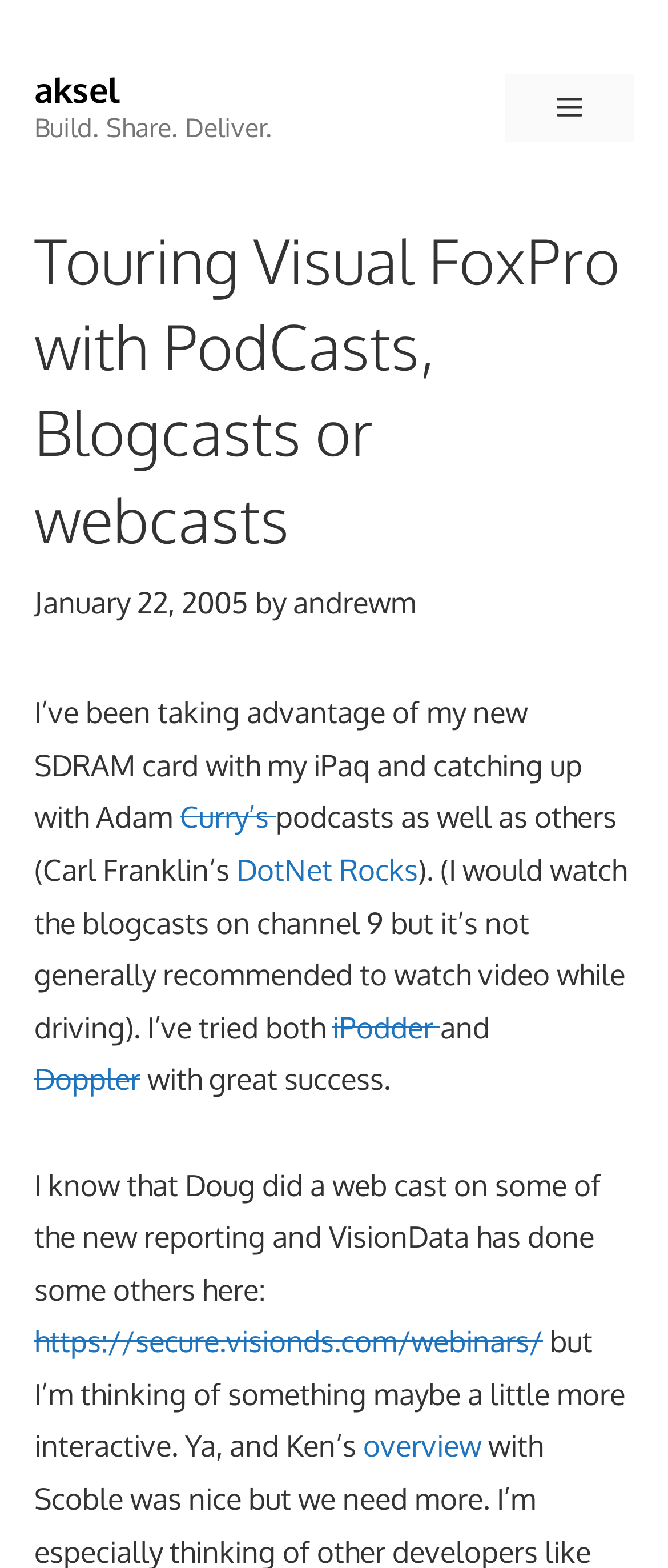Determine the bounding box coordinates for the area that needs to be clicked to fulfill this task: "Click the 'Menu' button". The coordinates must be given as four float numbers between 0 and 1, i.e., [left, top, right, bottom].

[0.756, 0.047, 0.949, 0.091]